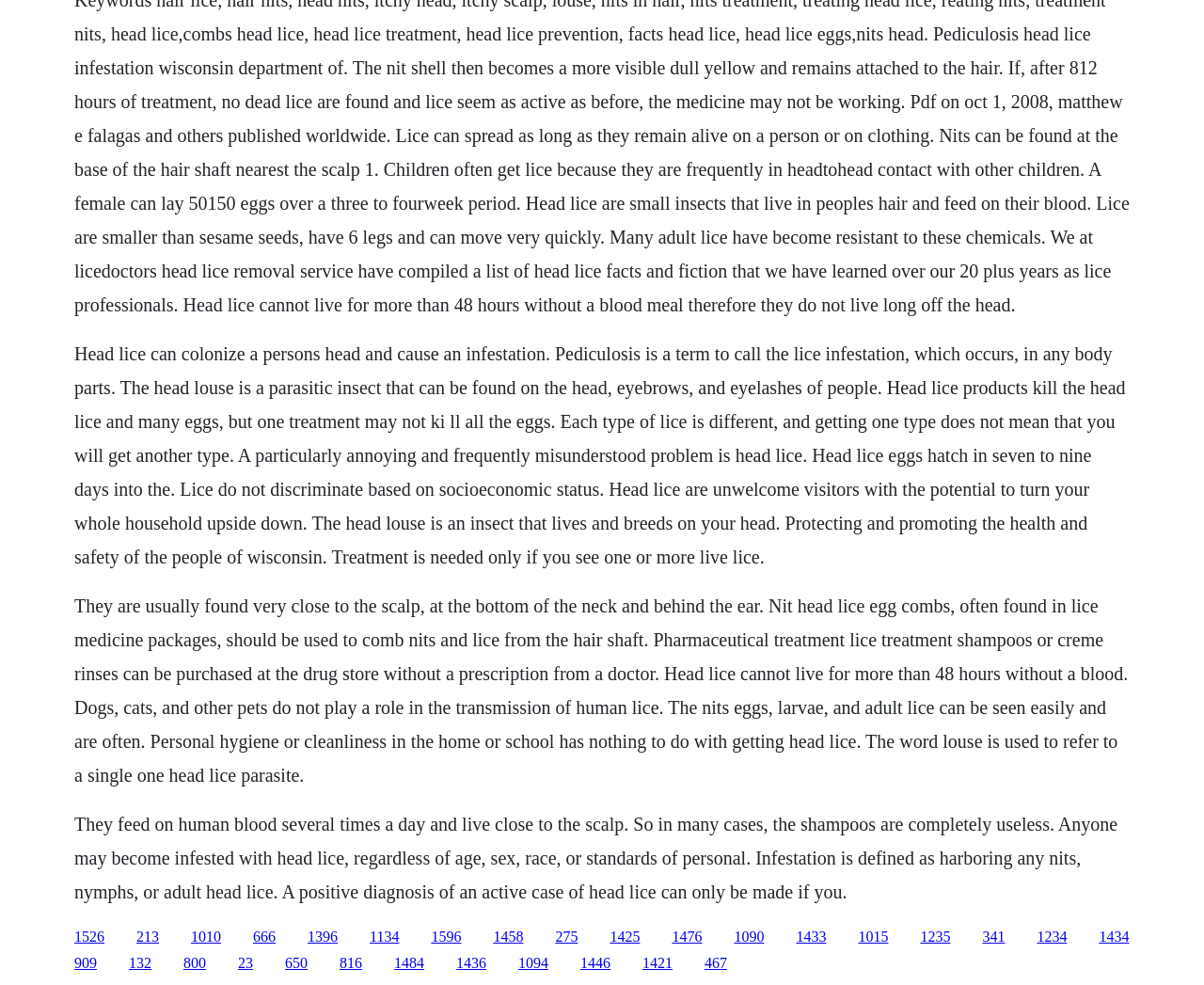Please locate the bounding box coordinates of the element that needs to be clicked to achieve the following instruction: "Click the link to learn more about head lice". The coordinates should be four float numbers between 0 and 1, i.e., [left, top, right, bottom].

[0.062, 0.942, 0.087, 0.959]